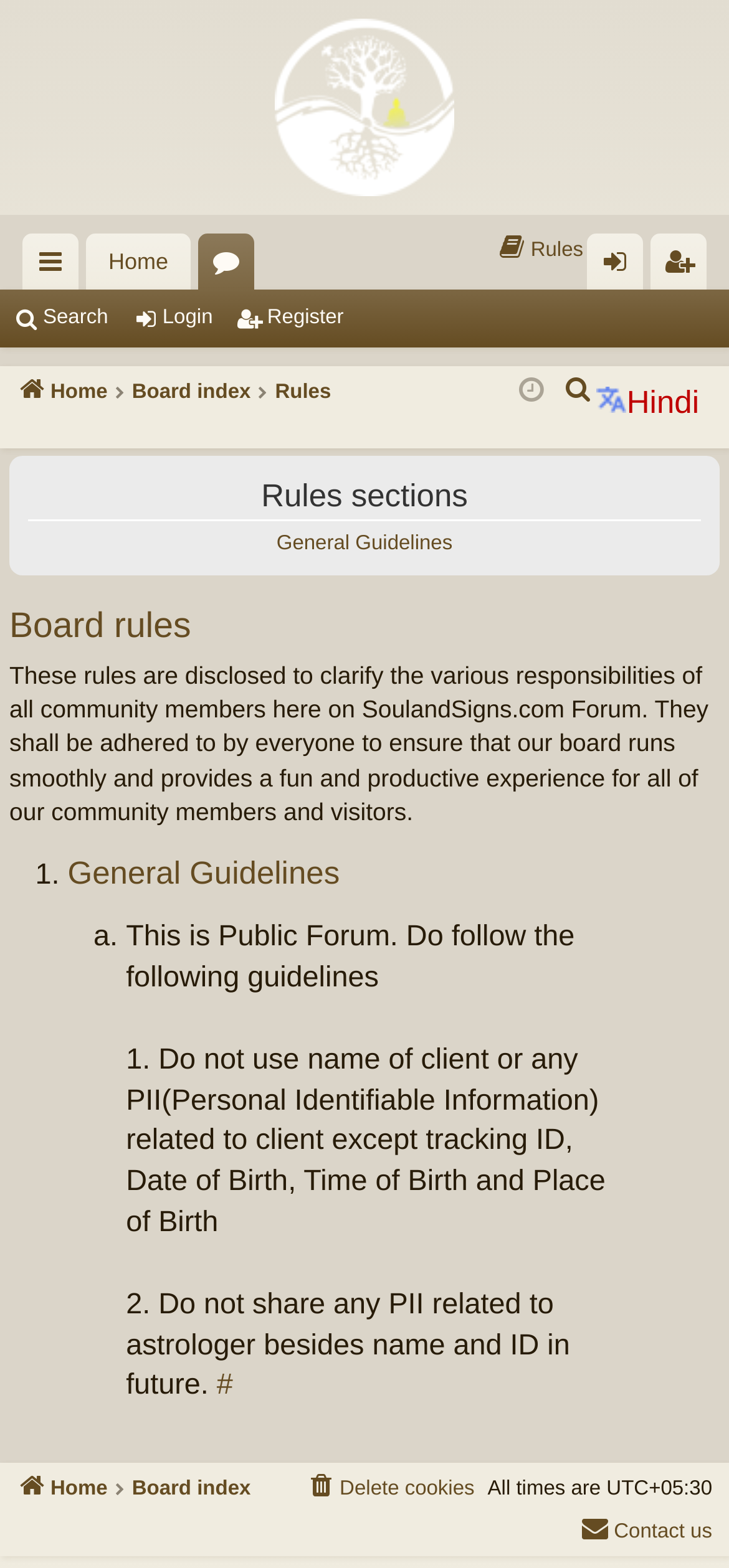Provide the bounding box coordinates for the specified HTML element described in this description: "Contact us". The coordinates should be four float numbers ranging from 0 to 1, in the format [left, top, right, bottom].

[0.796, 0.964, 0.977, 0.99]